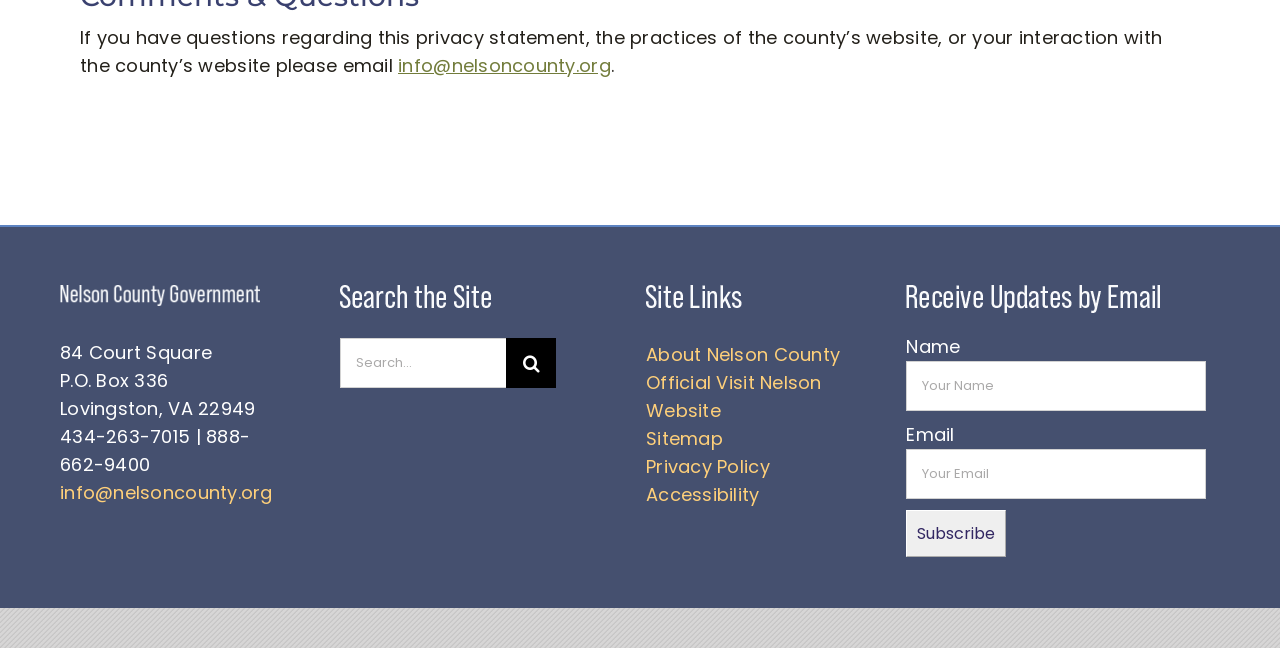Kindly respond to the following question with a single word or a brief phrase: 
What is the email address to contact the county's website?

info@nelsoncounty.org